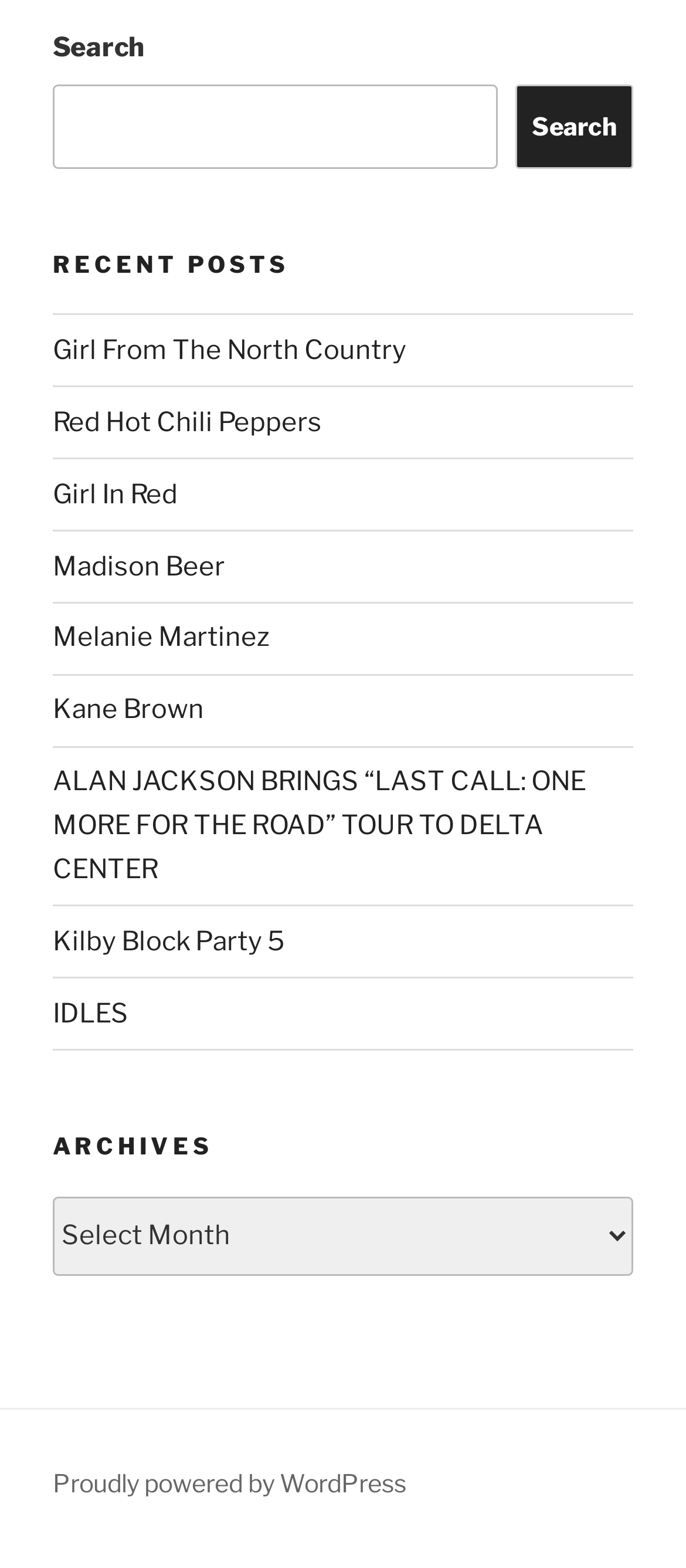Determine the bounding box coordinates for the UI element with the following description: "Girl From The North Country". The coordinates should be four float numbers between 0 and 1, represented as [left, top, right, bottom].

[0.077, 0.213, 0.592, 0.233]